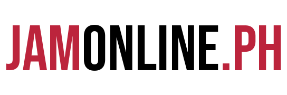Reply to the question below using a single word or brief phrase:
What type of content does Jam Online focus on?

tech content